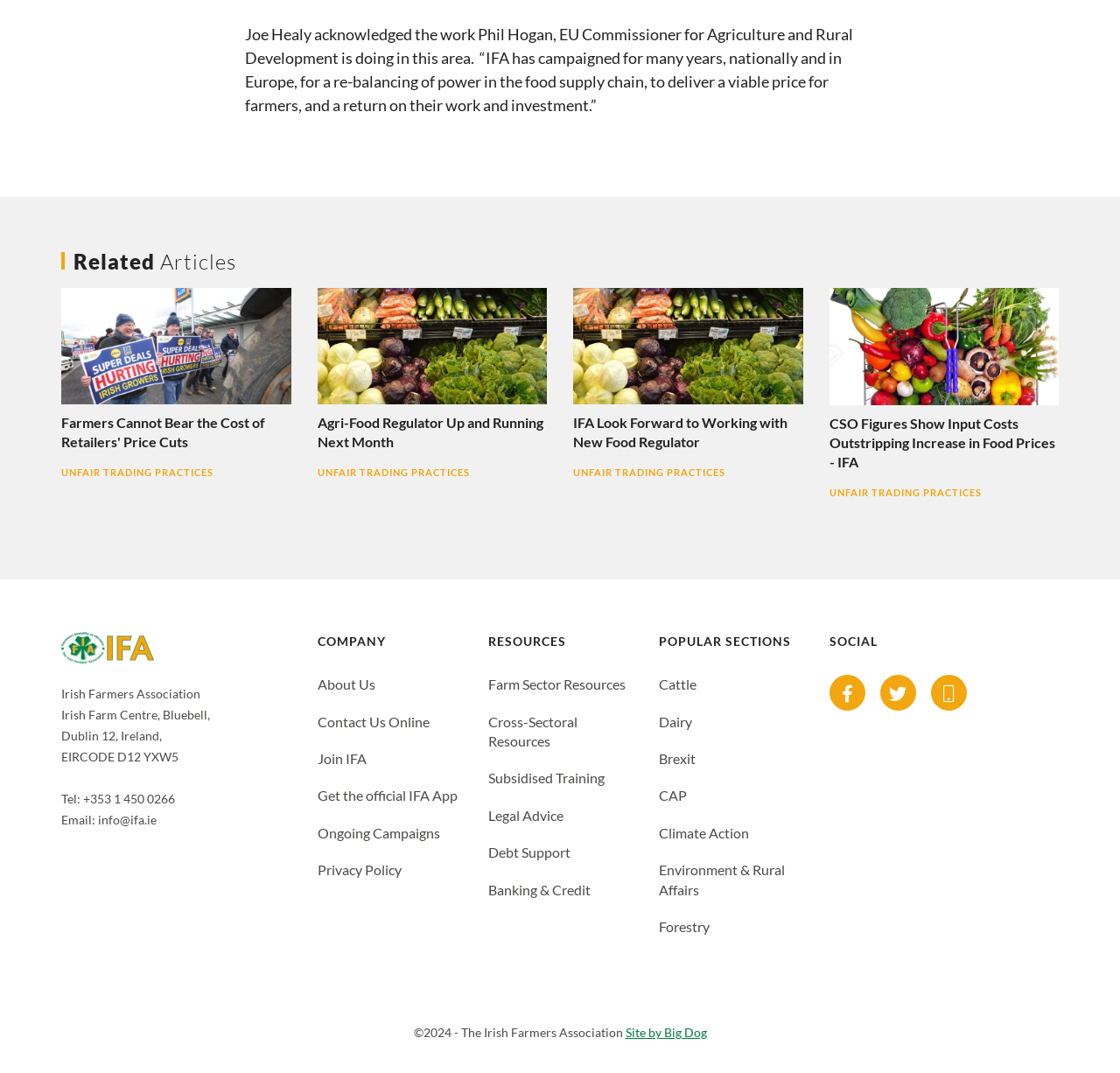Respond to the question below with a single word or phrase: How many links are under the 'Related Articles' heading?

6